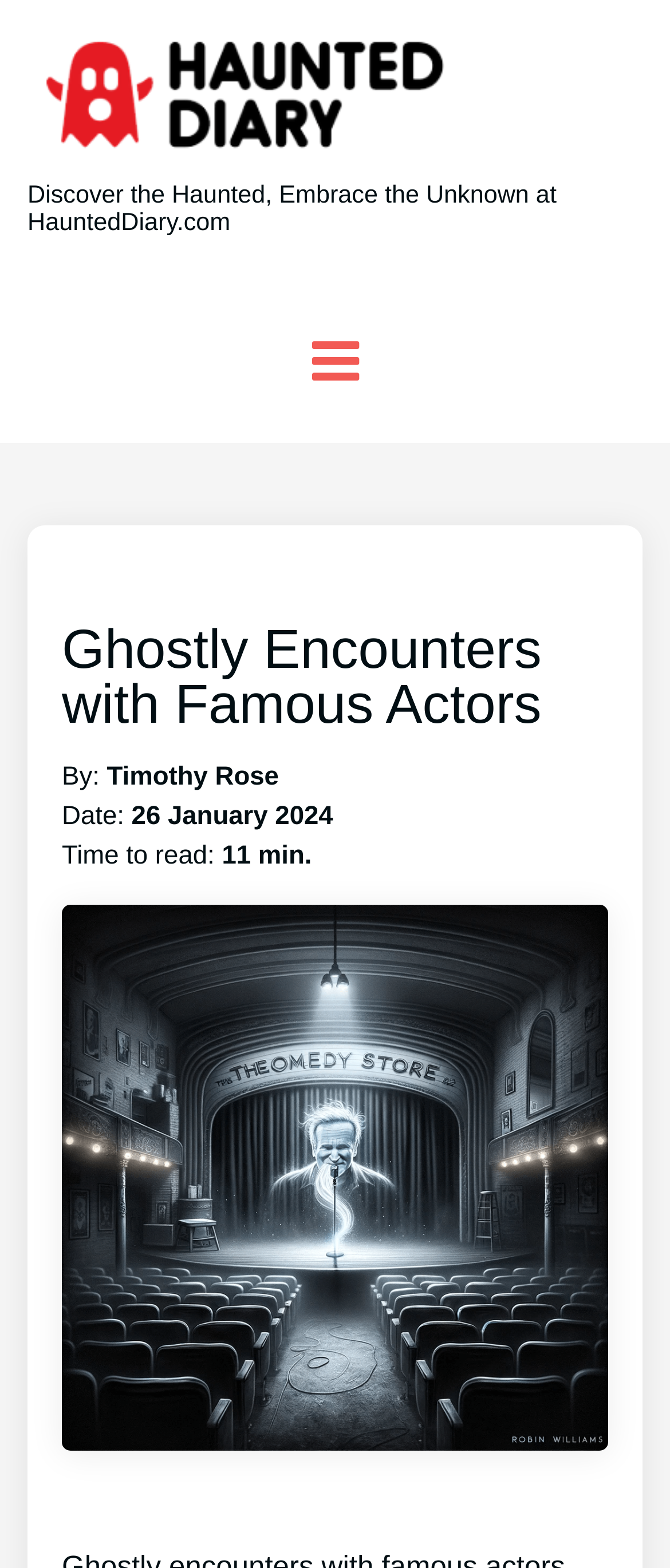Please answer the following question using a single word or phrase: 
What is the name of the author?

Timothy Rose